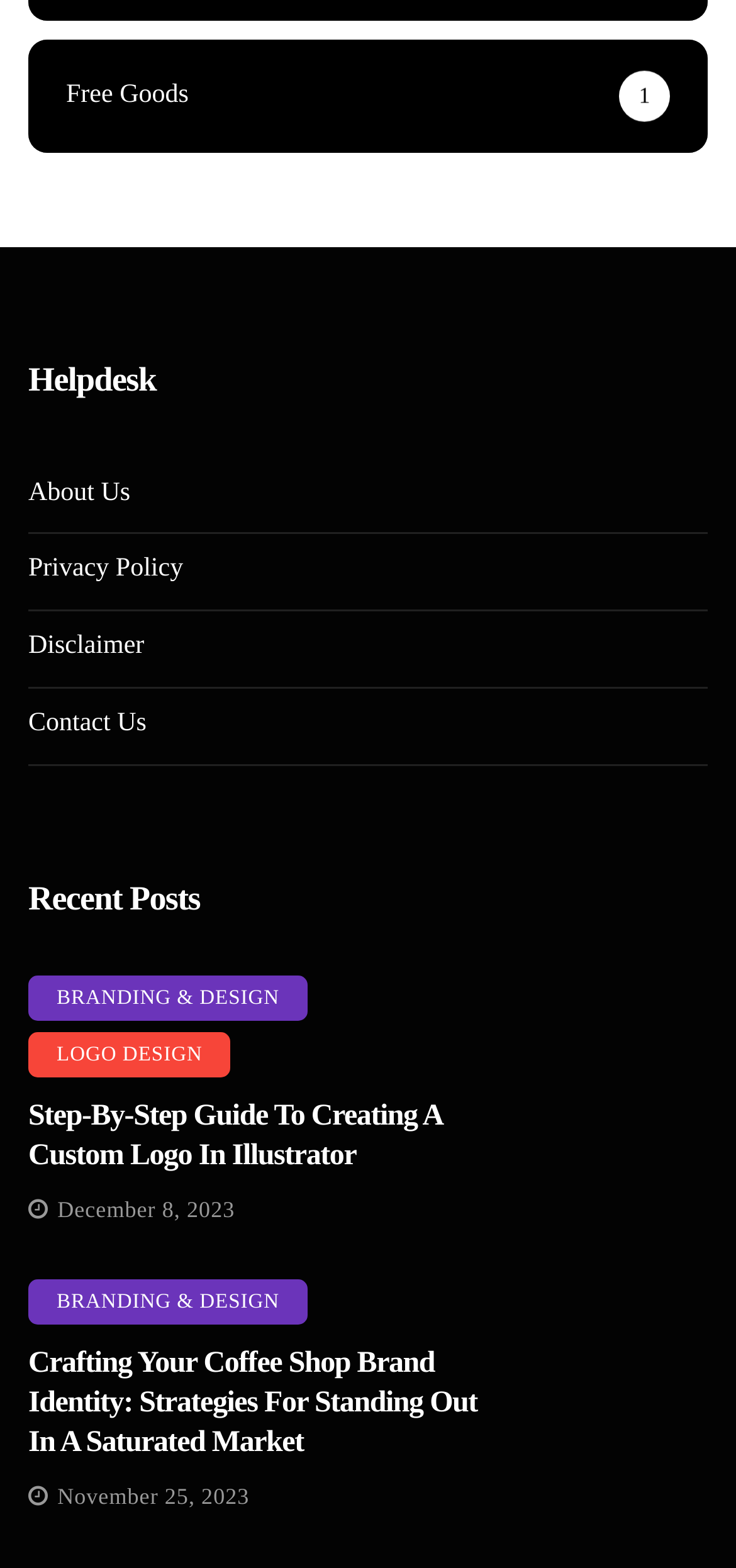Determine the bounding box coordinates of the clickable element to achieve the following action: 'Read the '15+ Best Modern Free Script Fonts to Download' article'. Provide the coordinates as four float values between 0 and 1, formatted as [left, top, right, bottom].

[0.038, 0.471, 0.962, 0.928]